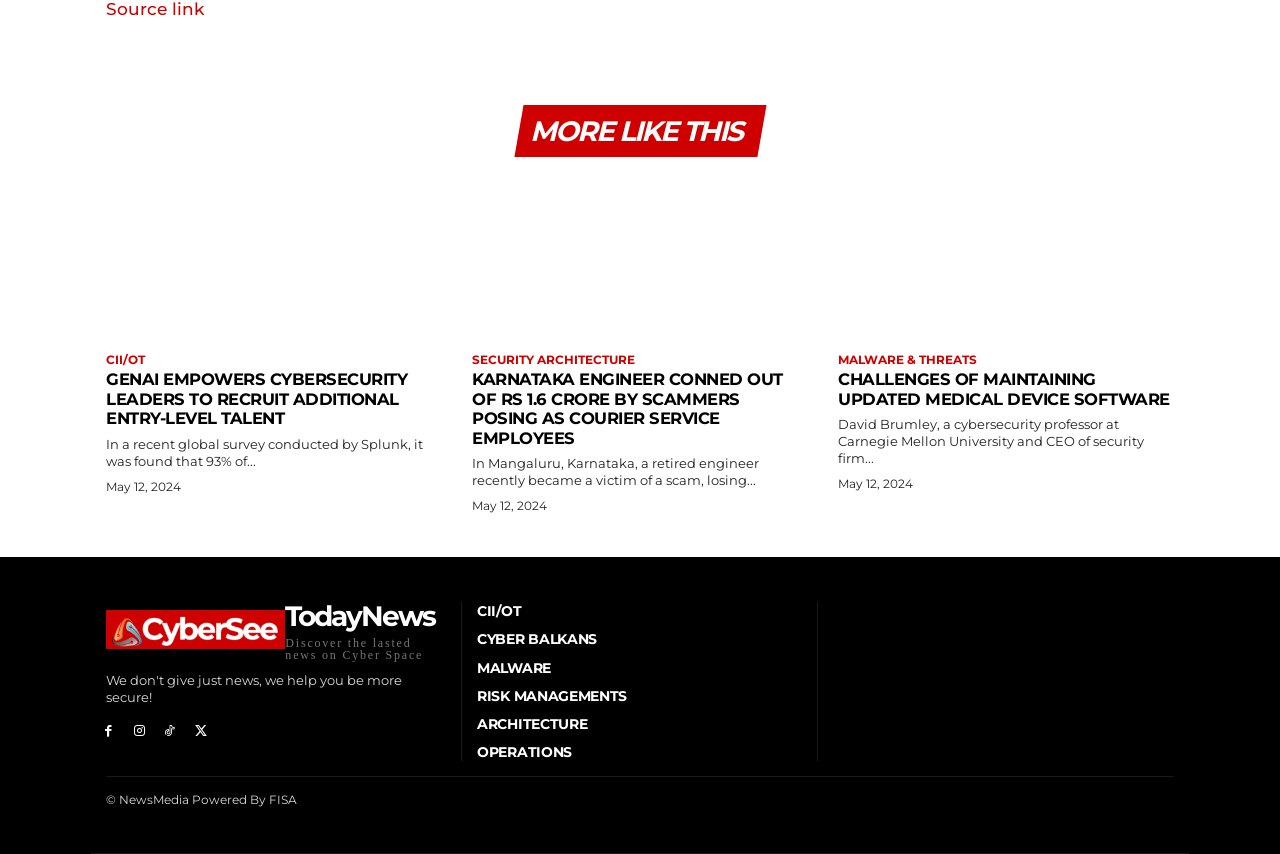Identify the bounding box coordinates of the clickable region to carry out the given instruction: "Read the article 'Karnataka Engineer Conned out of Rs 1.6 Crore by Scammers Posing as Courier Service Employees'".

[0.369, 0.213, 0.631, 0.39]